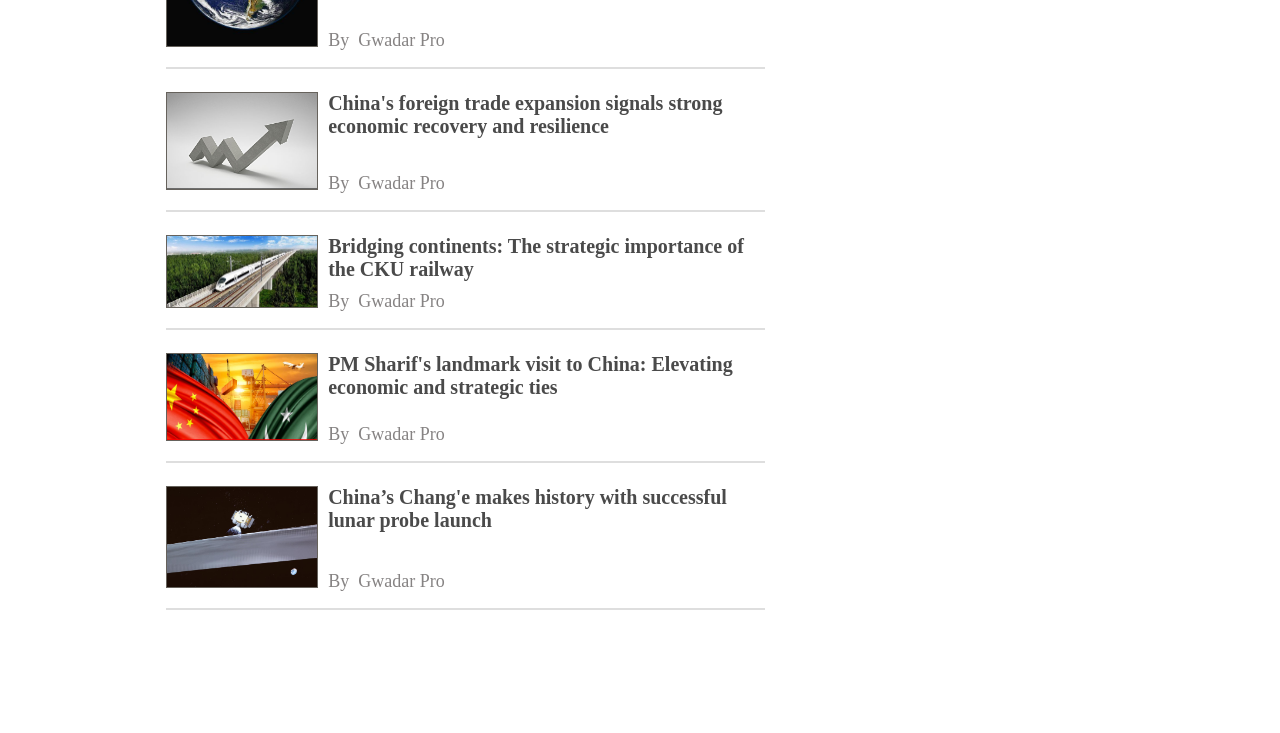What is the topic of the third article?
Using the image, provide a concise answer in one word or a short phrase.

PM Sharif's visit to China